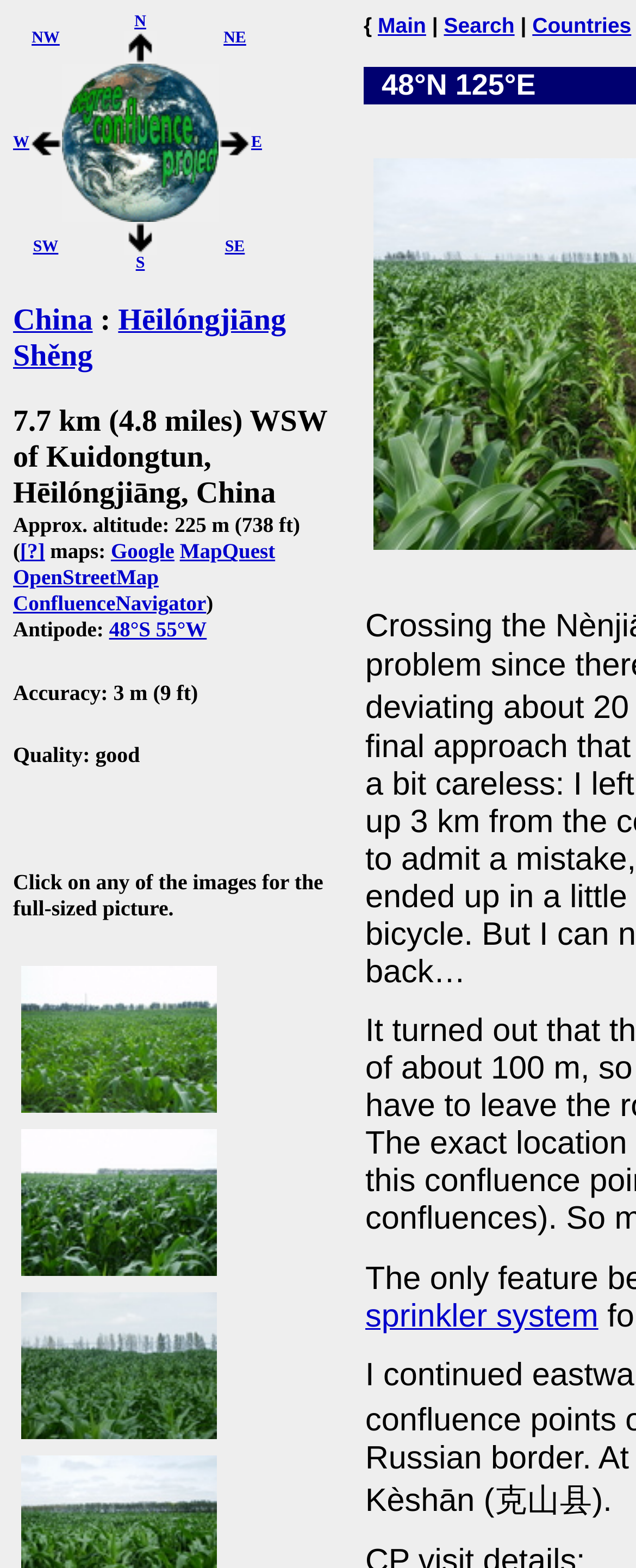Bounding box coordinates should be in the format (top-left x, top-left y, bottom-right x, bottom-right y) and all values should be floating point numbers between 0 and 1. Determine the bounding box coordinate for the UI element described as: 48°S 55°W

[0.171, 0.394, 0.325, 0.409]